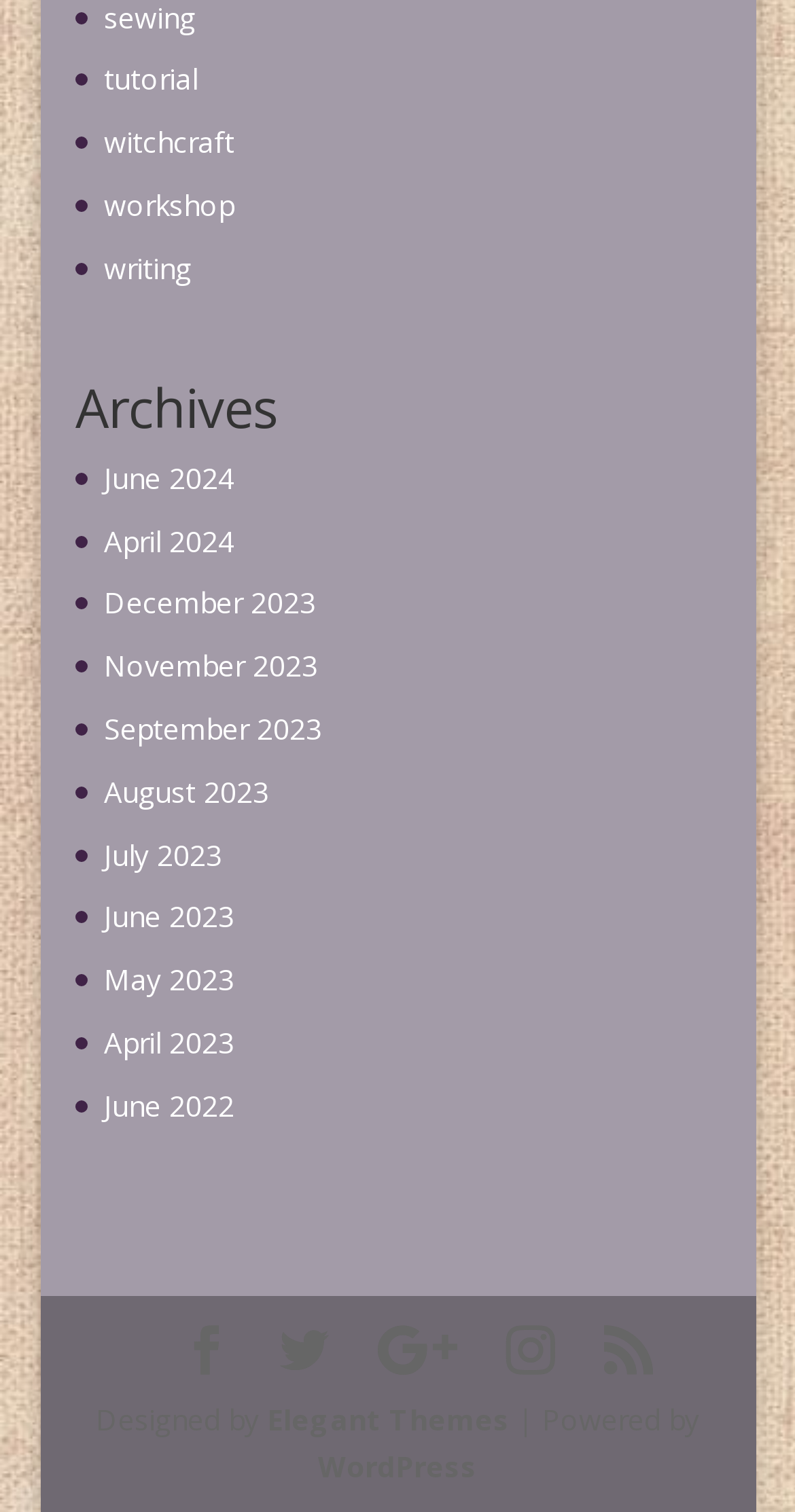Please specify the bounding box coordinates of the region to click in order to perform the following instruction: "Watch the video".

None